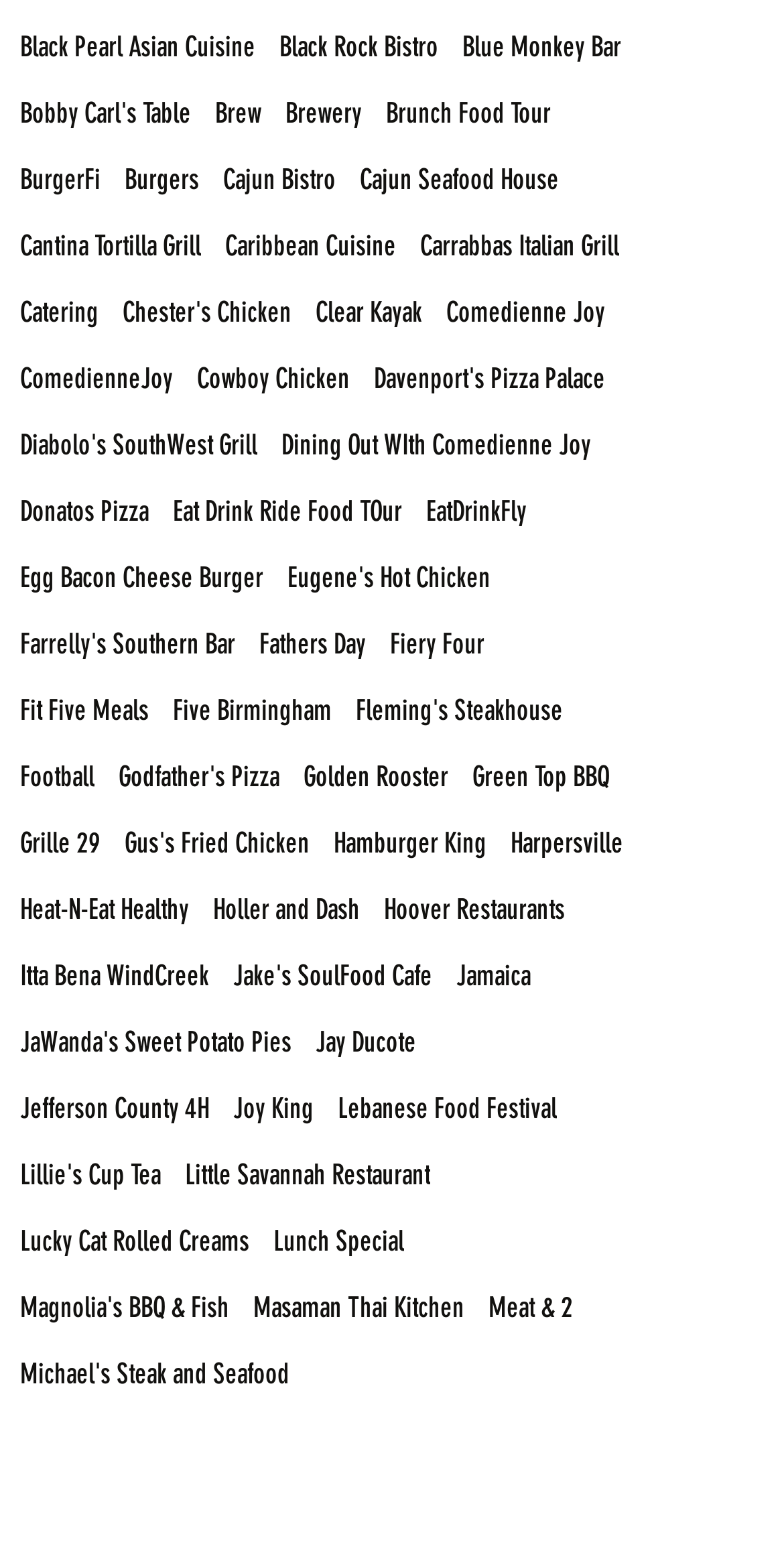Please identify the bounding box coordinates of the element that needs to be clicked to perform the following instruction: "Search on the website".

None